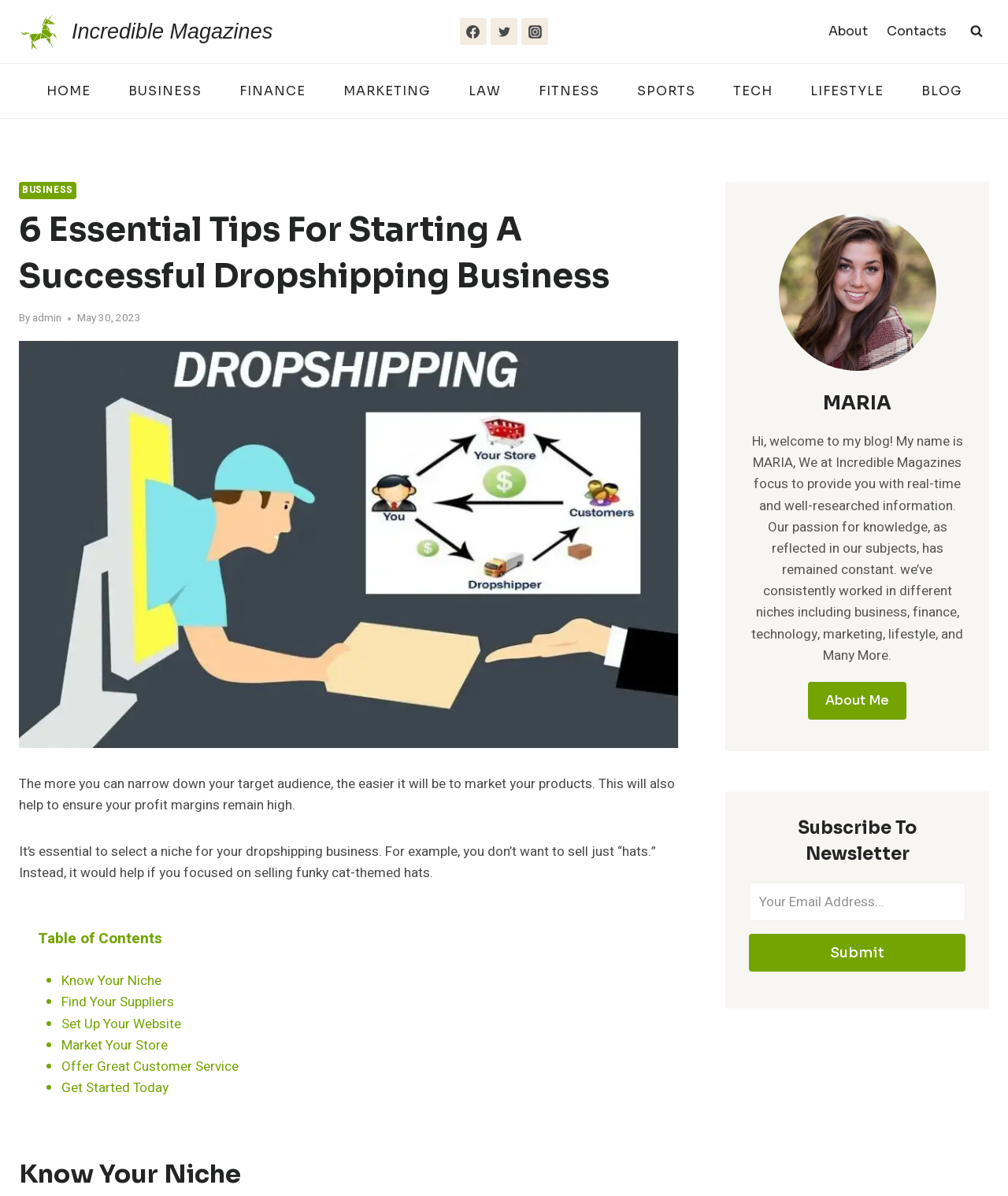Find the bounding box coordinates for the element that must be clicked to complete the instruction: "Go to the BUSINESS page". The coordinates should be four float numbers between 0 and 1, indicated as [left, top, right, bottom].

[0.108, 0.066, 0.218, 0.085]